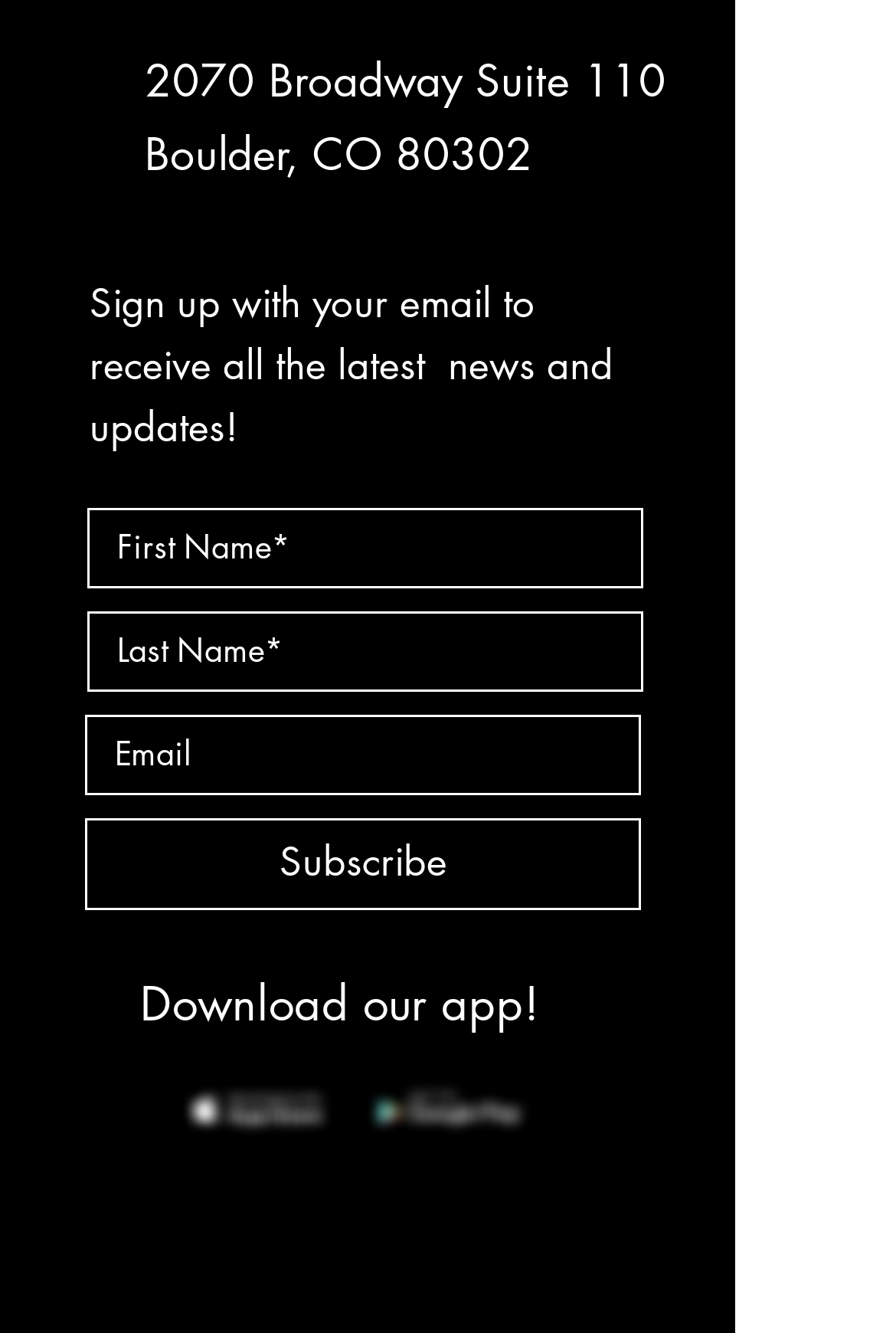Give a concise answer of one word or phrase to the question: 
What is the address of the location?

2070 Broadway Suite 110, Boulder, CO 80302